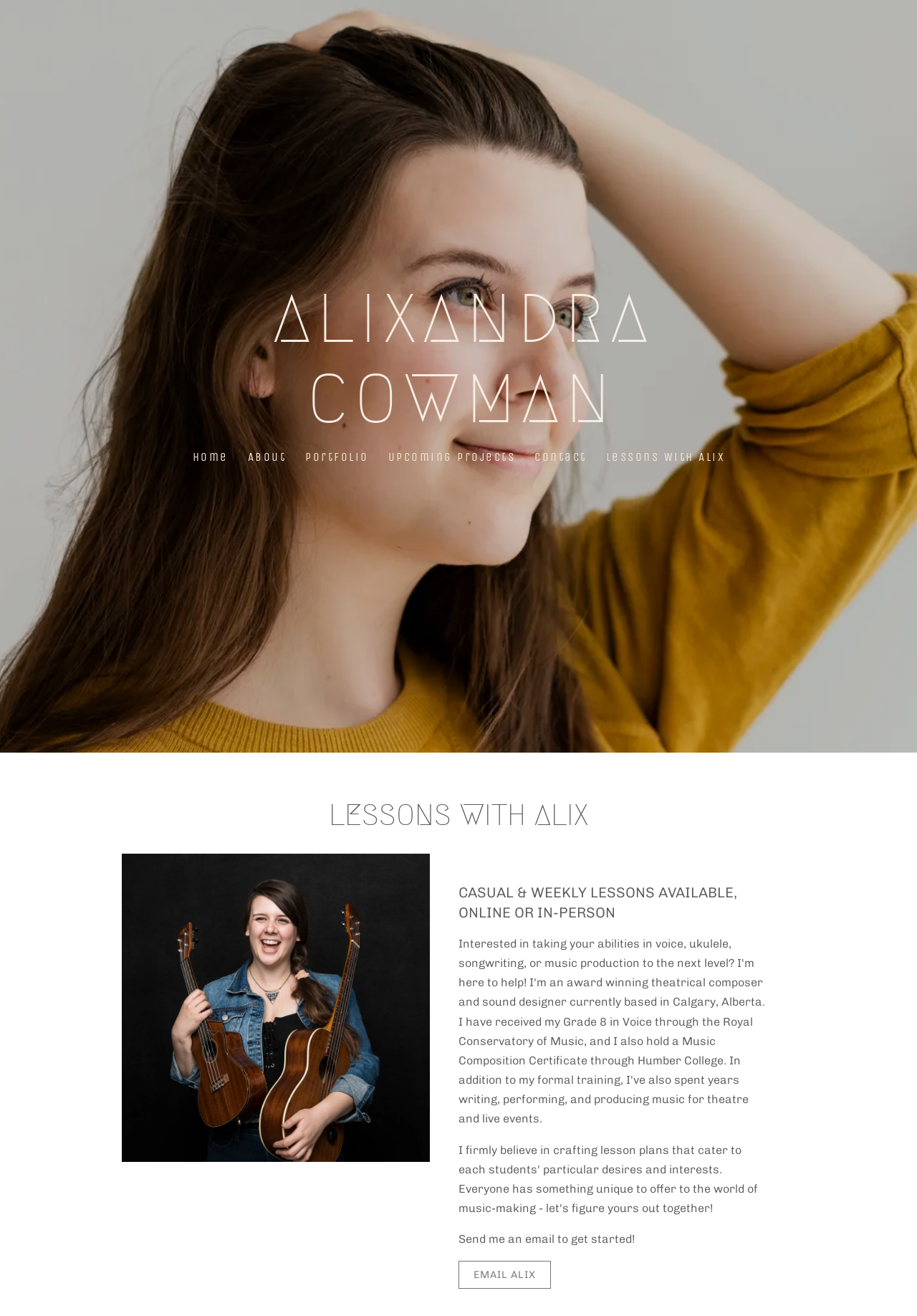Find the bounding box coordinates for the area you need to click to carry out the instruction: "contact Alix". The coordinates should be four float numbers between 0 and 1, indicated as [left, top, right, bottom].

[0.576, 0.335, 0.646, 0.36]